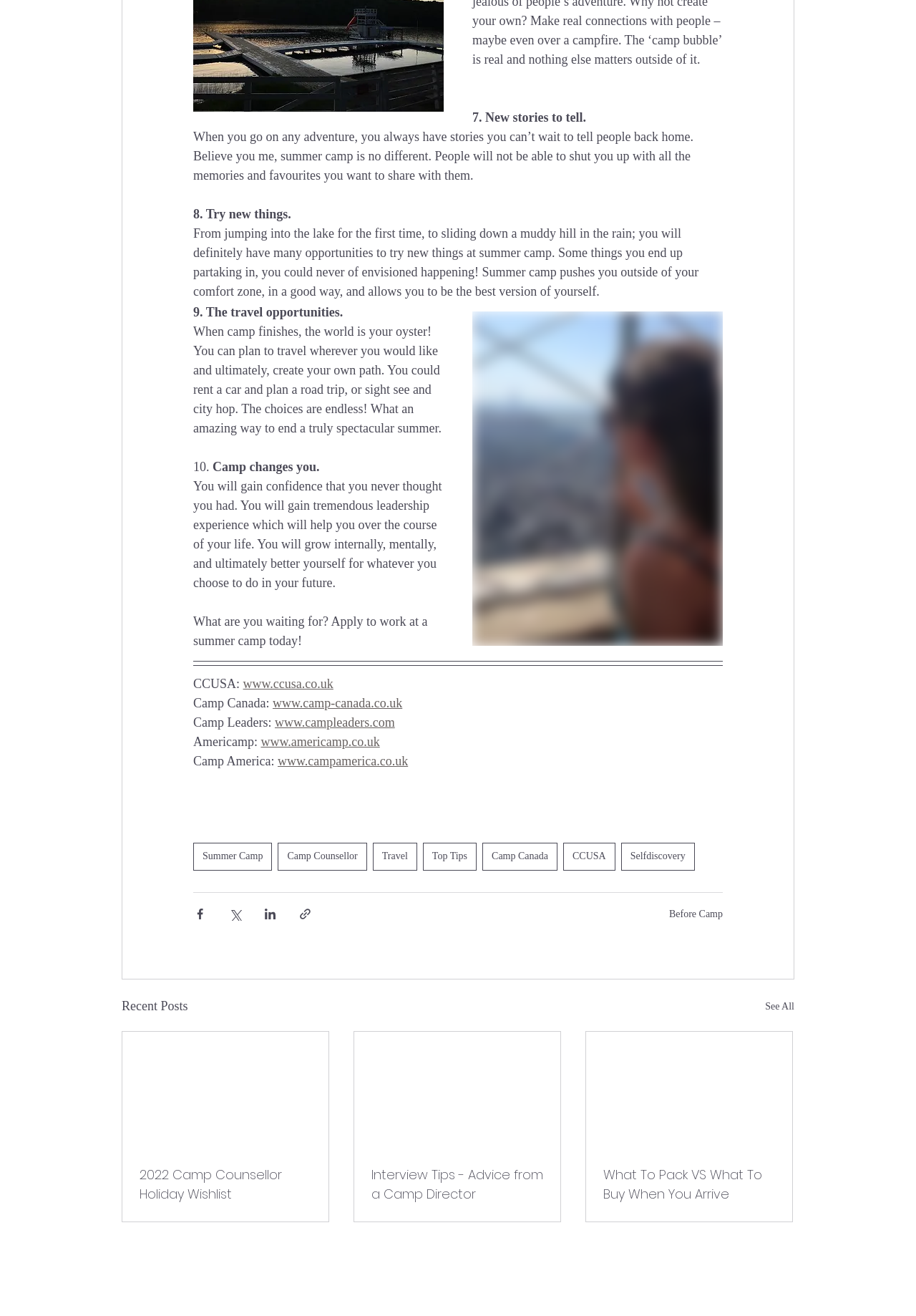Consider the image and give a detailed and elaborate answer to the question: 
What is the purpose of the 'Share via' buttons?

The purpose of the 'Share via' buttons is to allow users to share the content of the webpage on social media platforms such as Facebook, Twitter, LinkedIn, and via a link, as indicated by the button texts and icons.